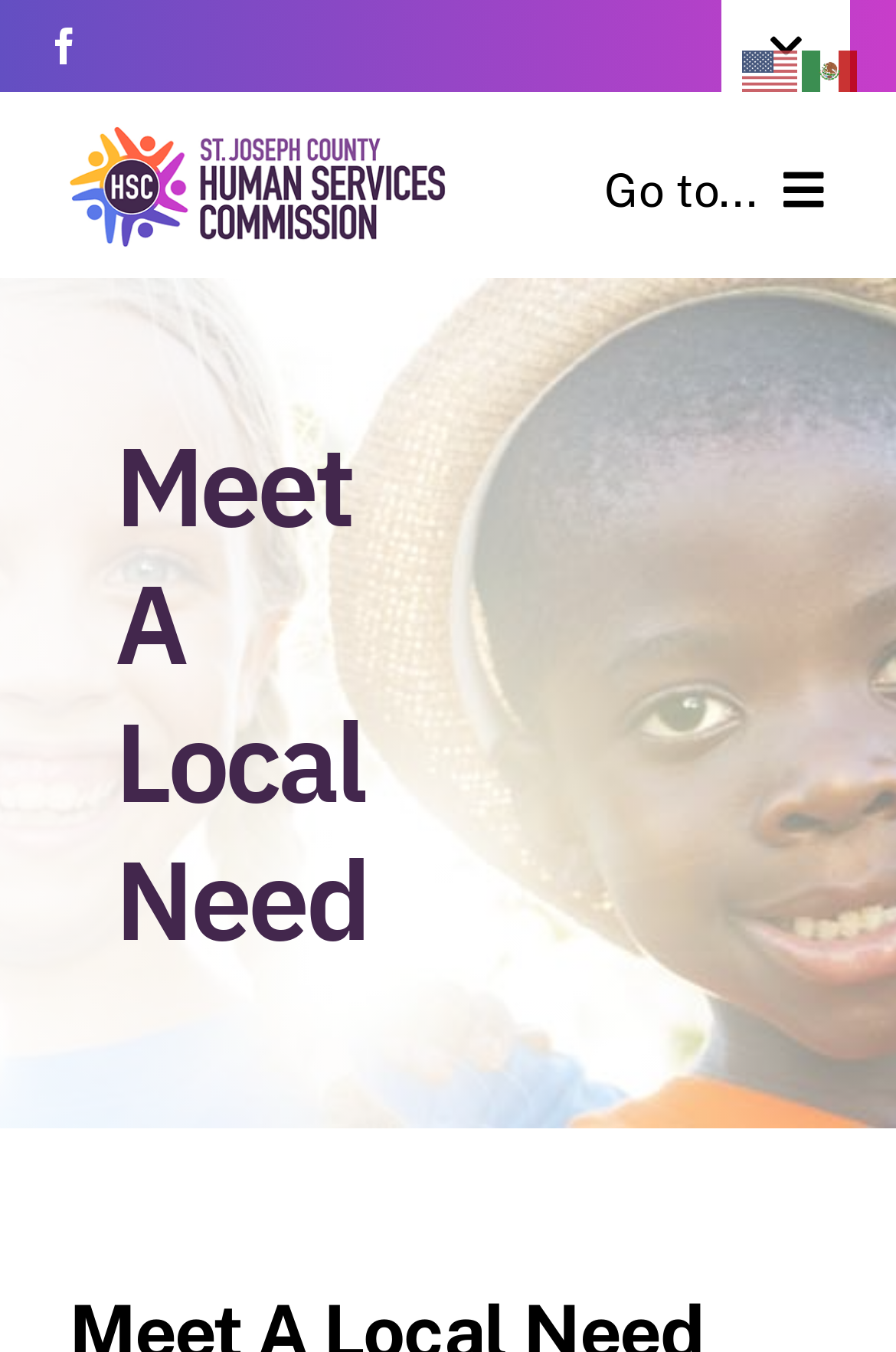What is the position of the search bar on the webpage?
Refer to the image and provide a thorough answer to the question.

According to the bounding box coordinates, the search bar is located at the bottom of the webpage, with its y1 coordinate being 0.892, indicating that it is positioned near the bottom of the page.